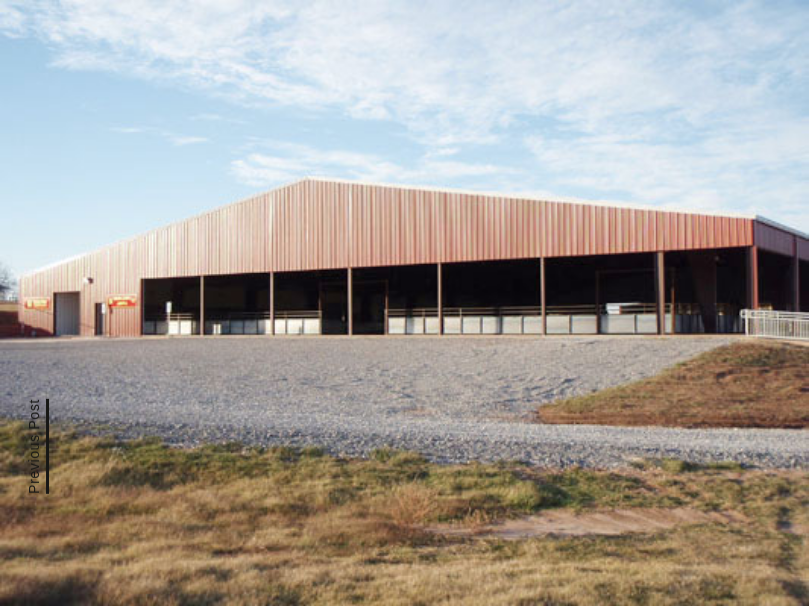Provide a short answer using a single word or phrase for the following question: 
What is the color of the panels on the exterior of the building?

Red and metallic